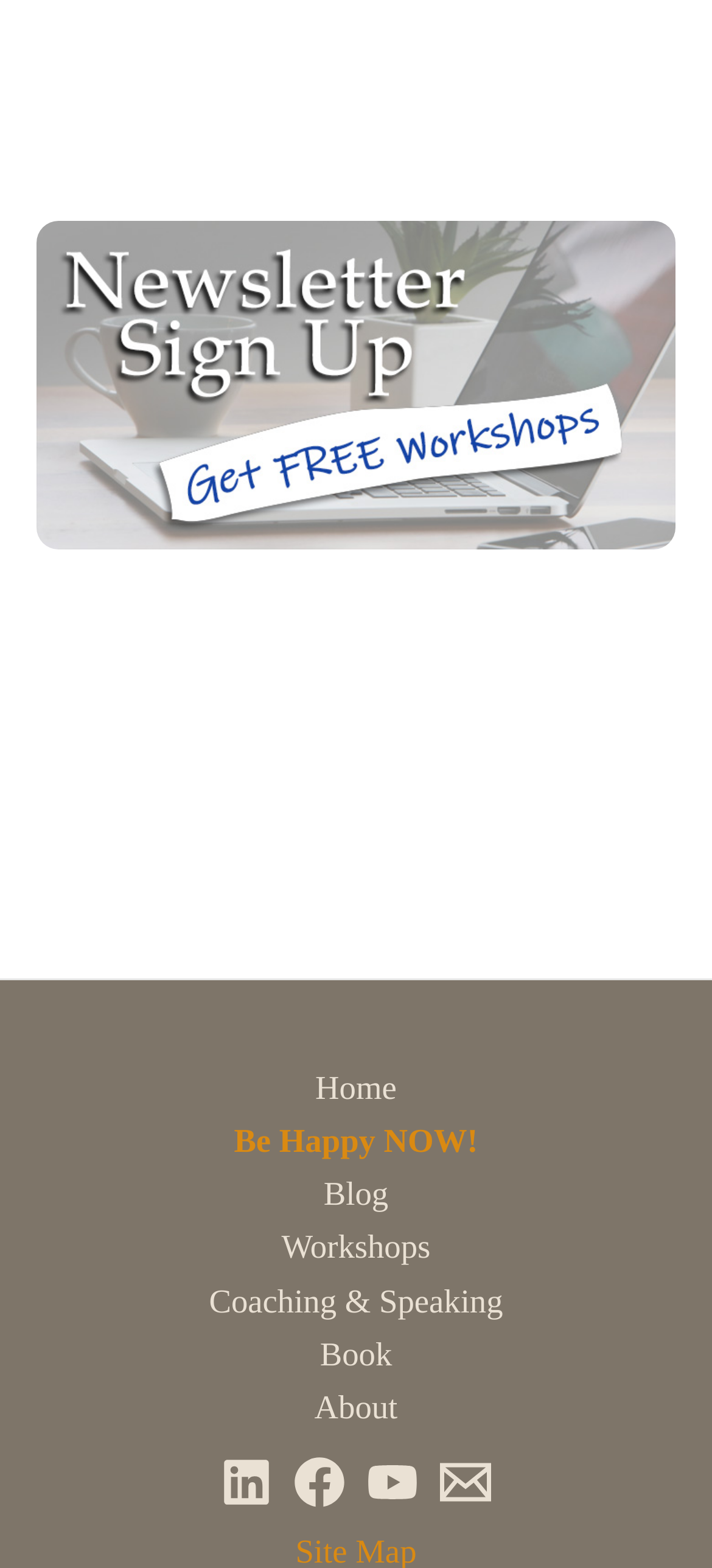Identify the bounding box coordinates of the part that should be clicked to carry out this instruction: "Go to the Home page".

[0.392, 0.677, 0.608, 0.711]